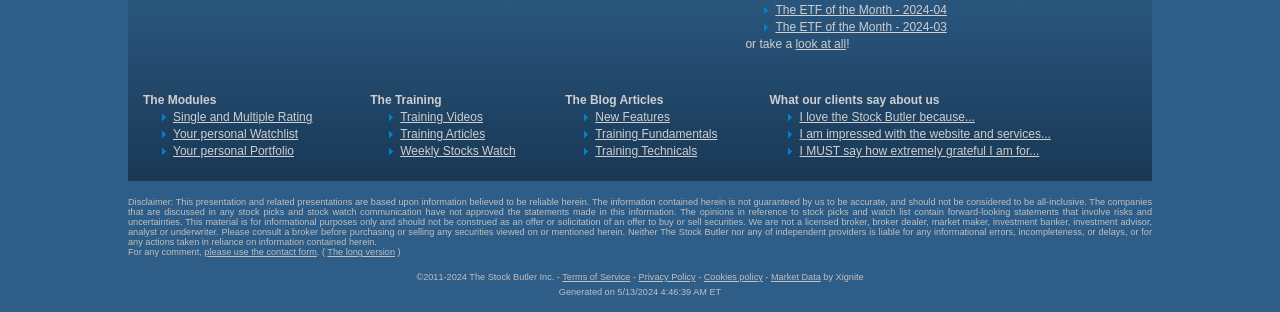What is the copyright year range of Stock Butler Inc.?
Refer to the image and give a detailed response to the question.

The webpage has a footer section that displays the copyright information, which includes the year range '2011-2024'.